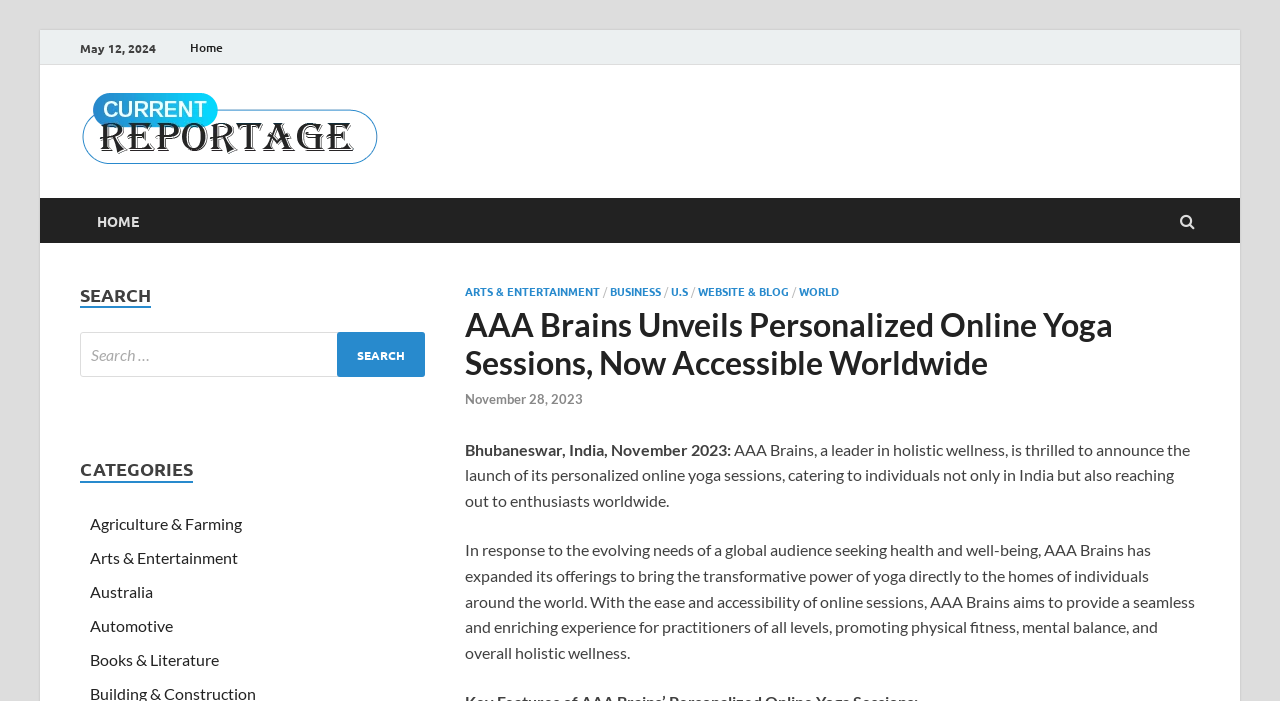Locate the bounding box coordinates of the item that should be clicked to fulfill the instruction: "Go to Current Reportage".

[0.062, 0.211, 0.297, 0.238]